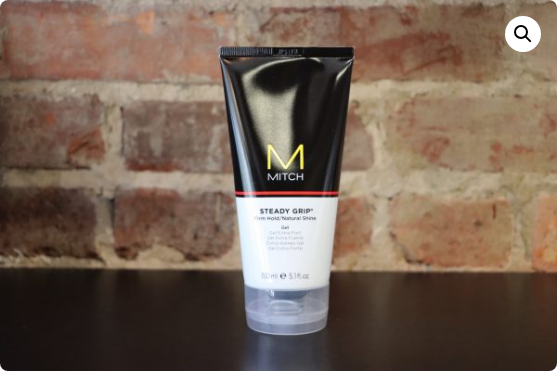Offer an in-depth description of the image shown.

The image features a tube of **Mitch Steady Grip Gel**, showcasing its sleek and modern design. The product, intended for stylizing hair, emphasizes a firm hold while providing a natural shine. The tube is predominantly black with a striking yellow "M" logo at the top, and it features the product's name, "STEADY GRIP," prominently displayed in white alongside essential details, including its volume of 5.1 ounces. The background is a rustic brick wall, enhancing the overall aesthetic of the product, which targets users looking for effective hair styling solutions.